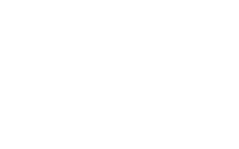What is the purpose of the catamaran's deck layout?
Use the image to give a comprehensive and detailed response to the question.

The caption states that the catamaran features a spacious deck layout, which enables a pleasant onboard experience, whether for leisure cruising or exploration, indicating that the purpose of the deck layout is to provide a comfortable and enjoyable experience for those on board.